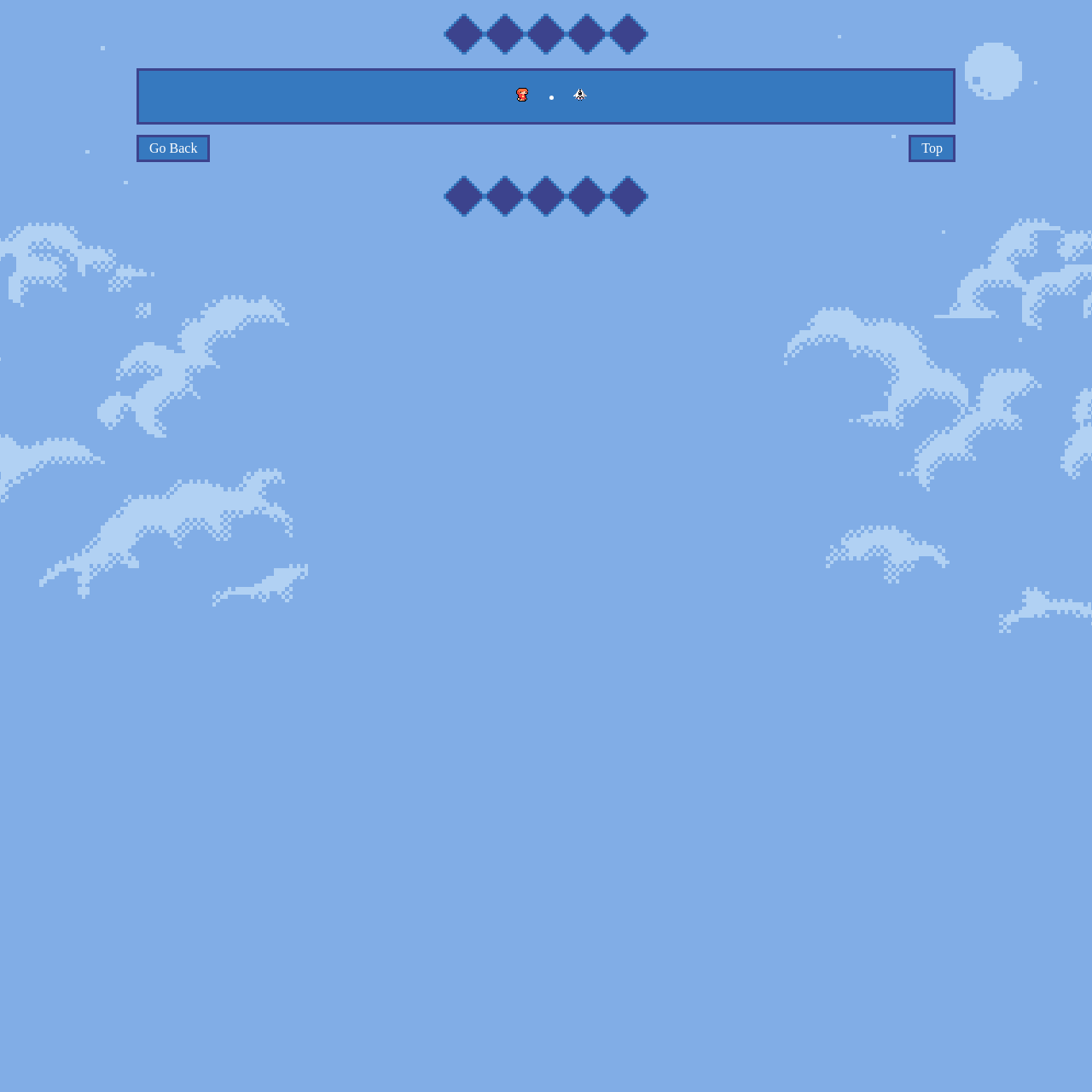Provide a thorough and detailed response to the question by examining the image: 
What is the function of the ListMarker element?

The presence of a ListMarker element, denoted by the '•' symbol, suggests that it is used to create a bulleted list. This element is often used in conjunction with links or other list items to create a visually appealing and organized list.